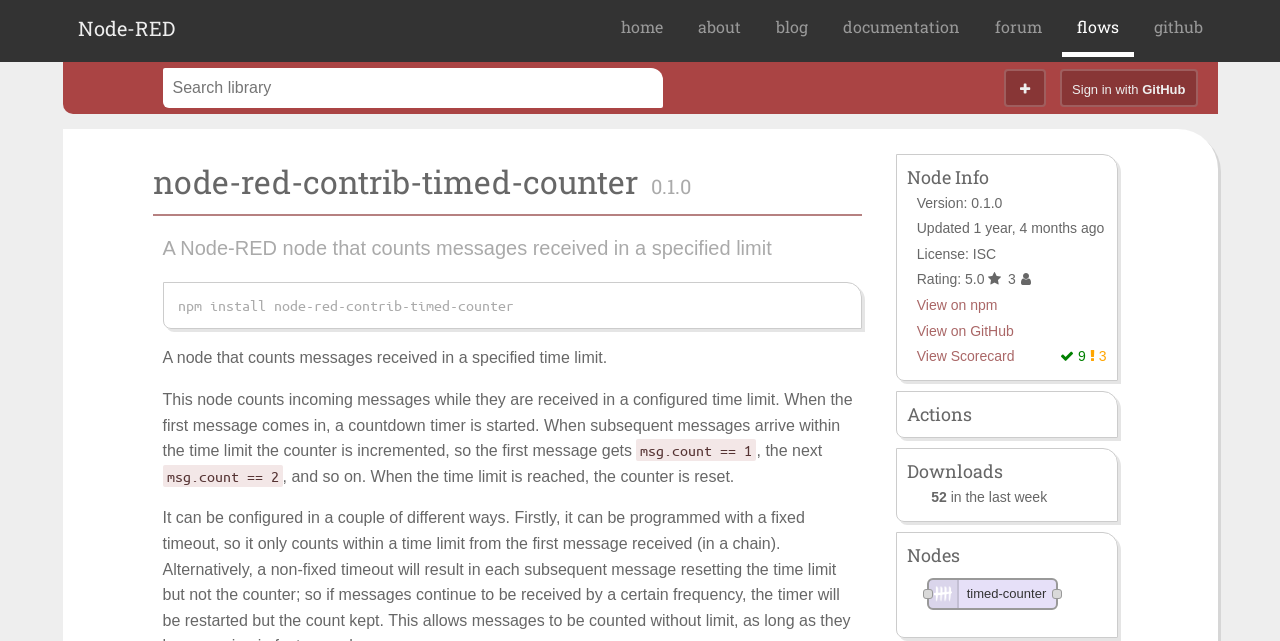Answer the following in one word or a short phrase: 
What is the name of the Node-RED node?

timed-counter